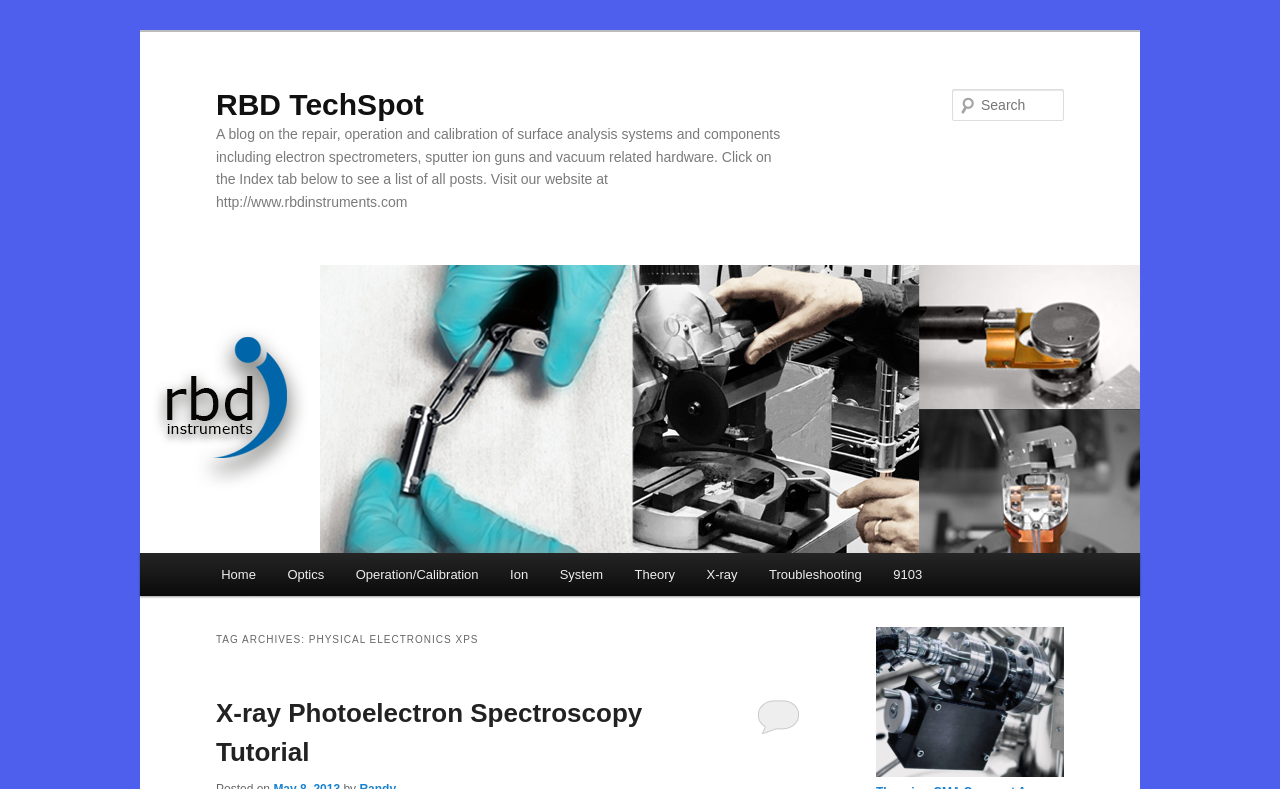Could you find the bounding box coordinates of the clickable area to complete this instruction: "Click on Introduction"?

None